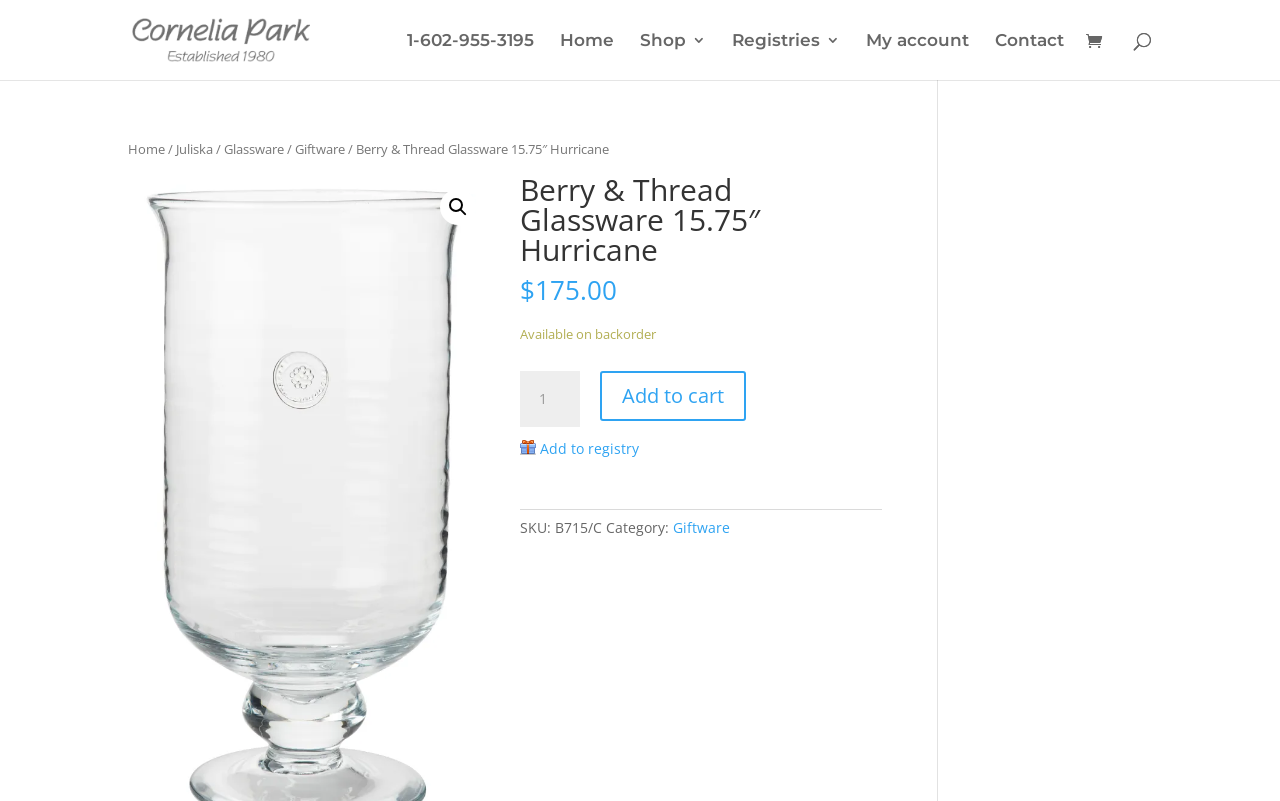Determine the bounding box coordinates of the clickable element to achieve the following action: 'Change product quantity'. Provide the coordinates as four float values between 0 and 1, formatted as [left, top, right, bottom].

[0.406, 0.463, 0.453, 0.533]